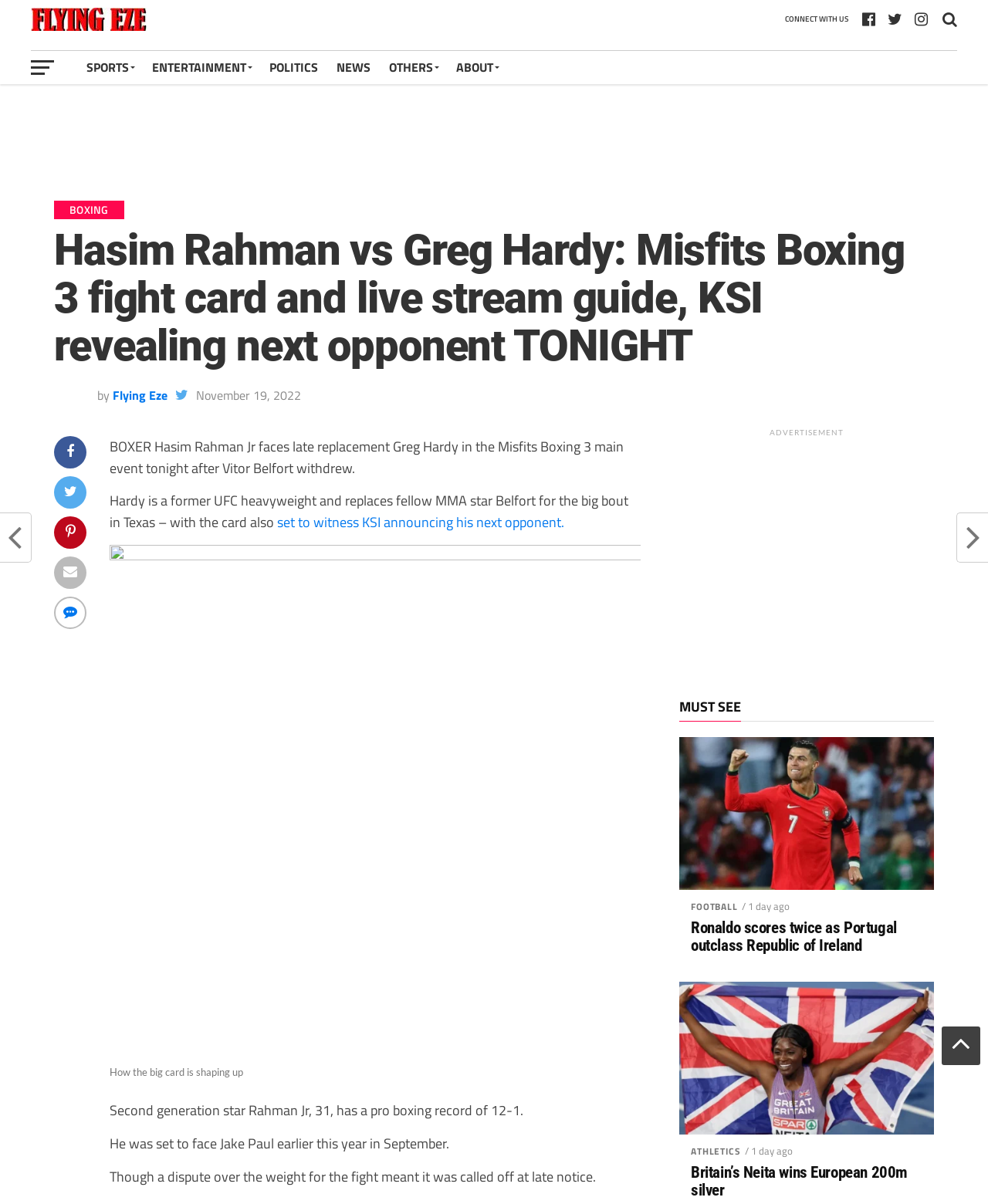What is the name of the event where Hasim Rahman Jr faces Greg Hardy?
Respond to the question with a single word or phrase according to the image.

Misfits Boxing 3